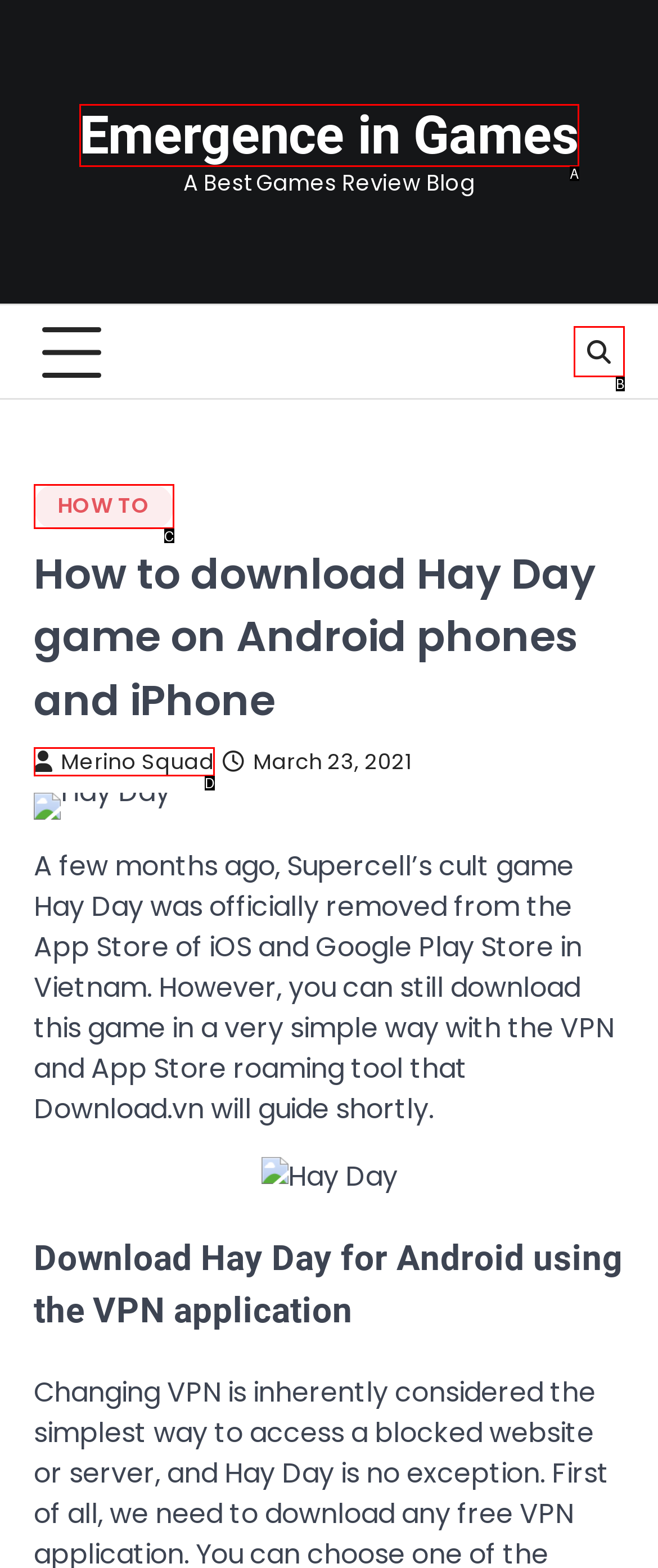Using the description: How To, find the HTML element that matches it. Answer with the letter of the chosen option.

C